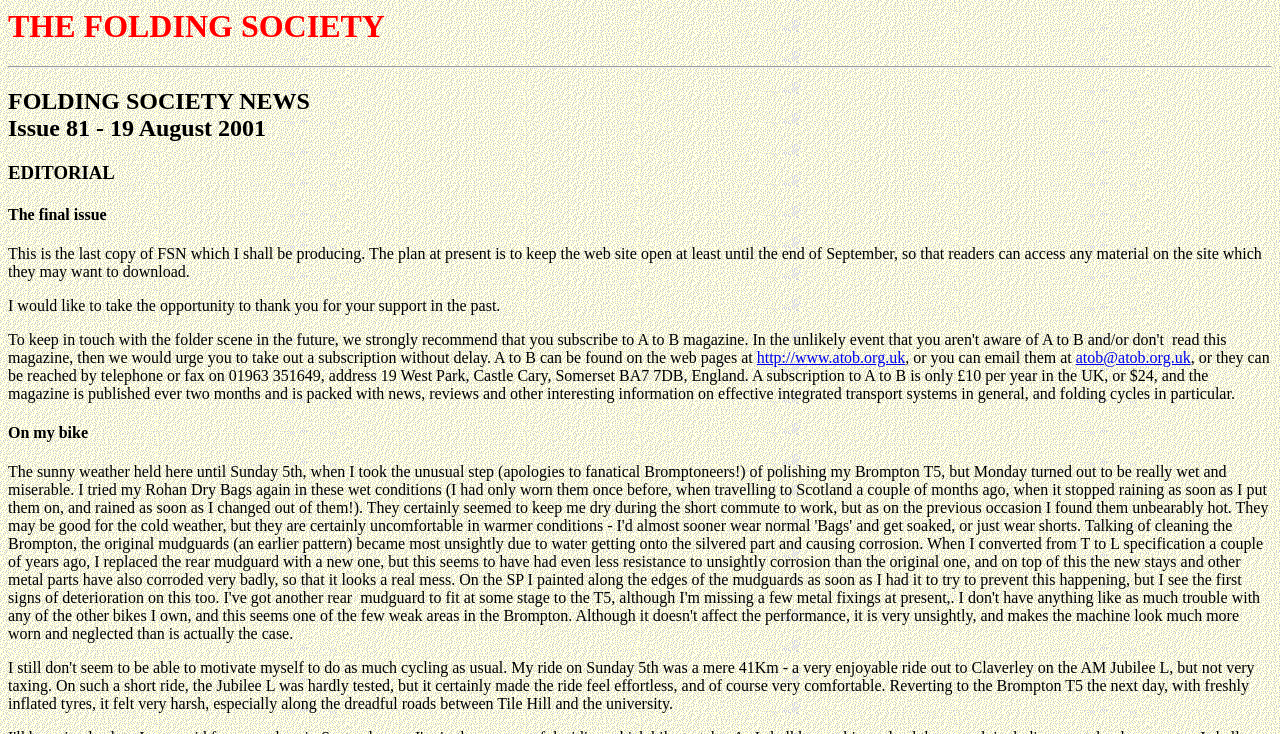Identify and provide the bounding box coordinates of the UI element described: "http://www.atob.org.uk". The coordinates should be formatted as [left, top, right, bottom], with each number being a float between 0 and 1.

[0.591, 0.475, 0.707, 0.498]